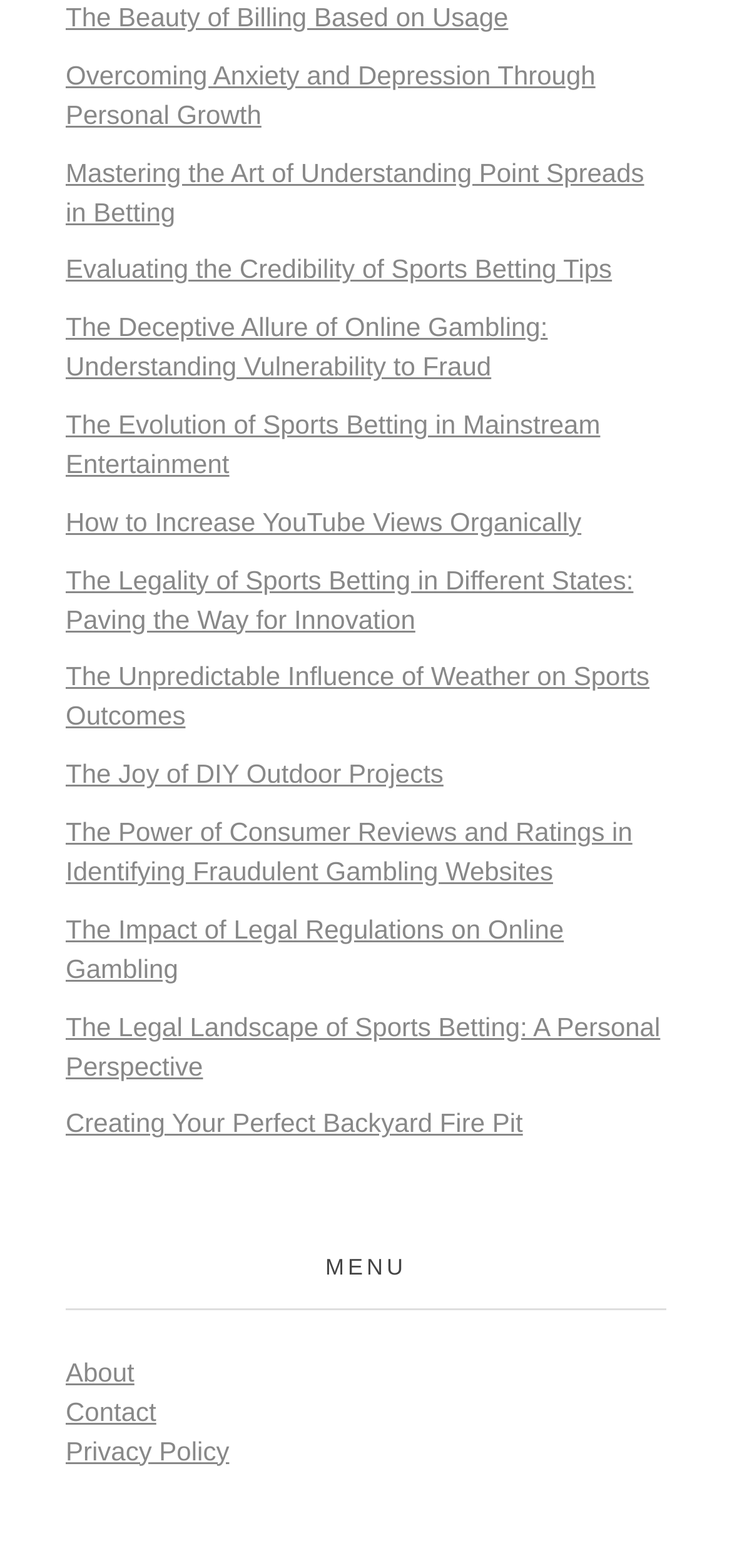Respond to the question below with a concise word or phrase:
How many links are below the menu section?

3